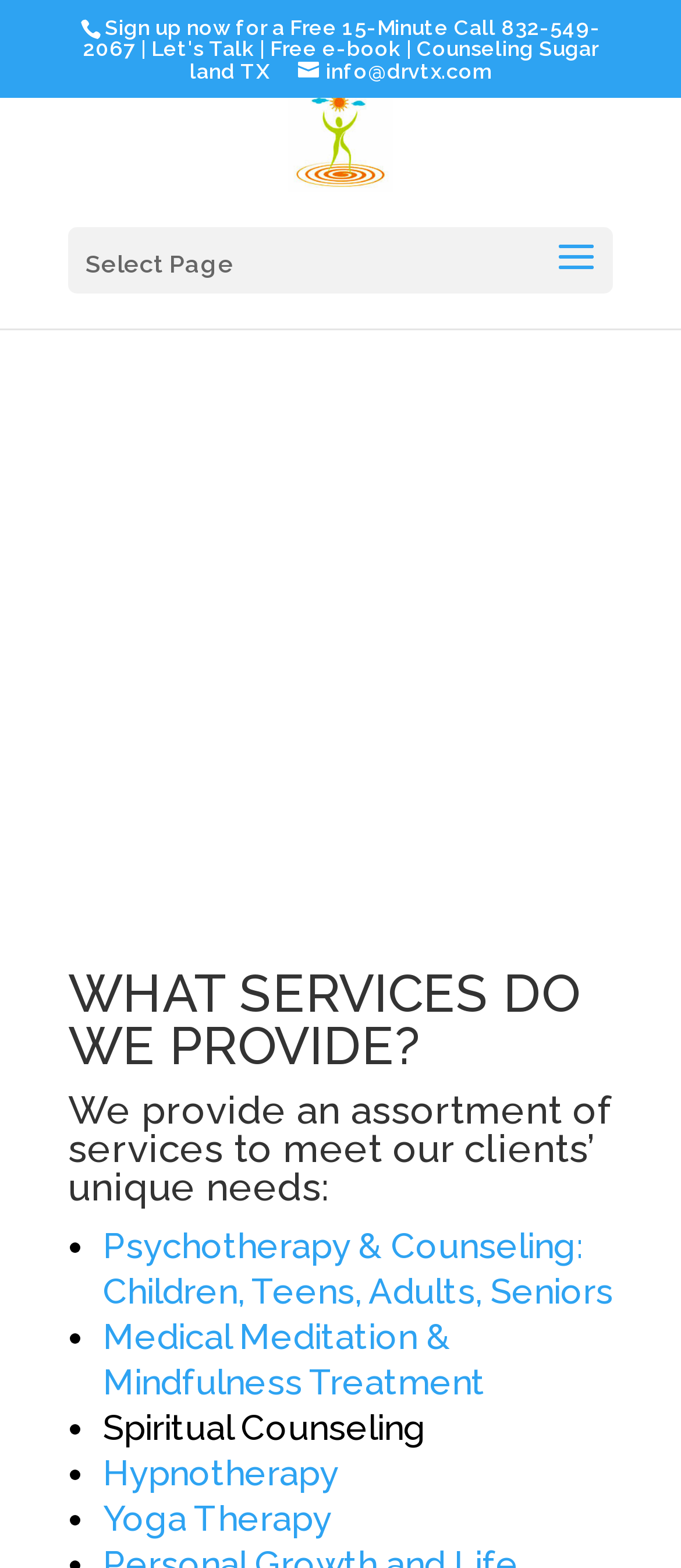Using the information in the image, give a detailed answer to the following question: What is the phone number to contact Dr. V?

I found the phone number by looking at the link element with the text '832-549-2067' which is located near the top of the page.